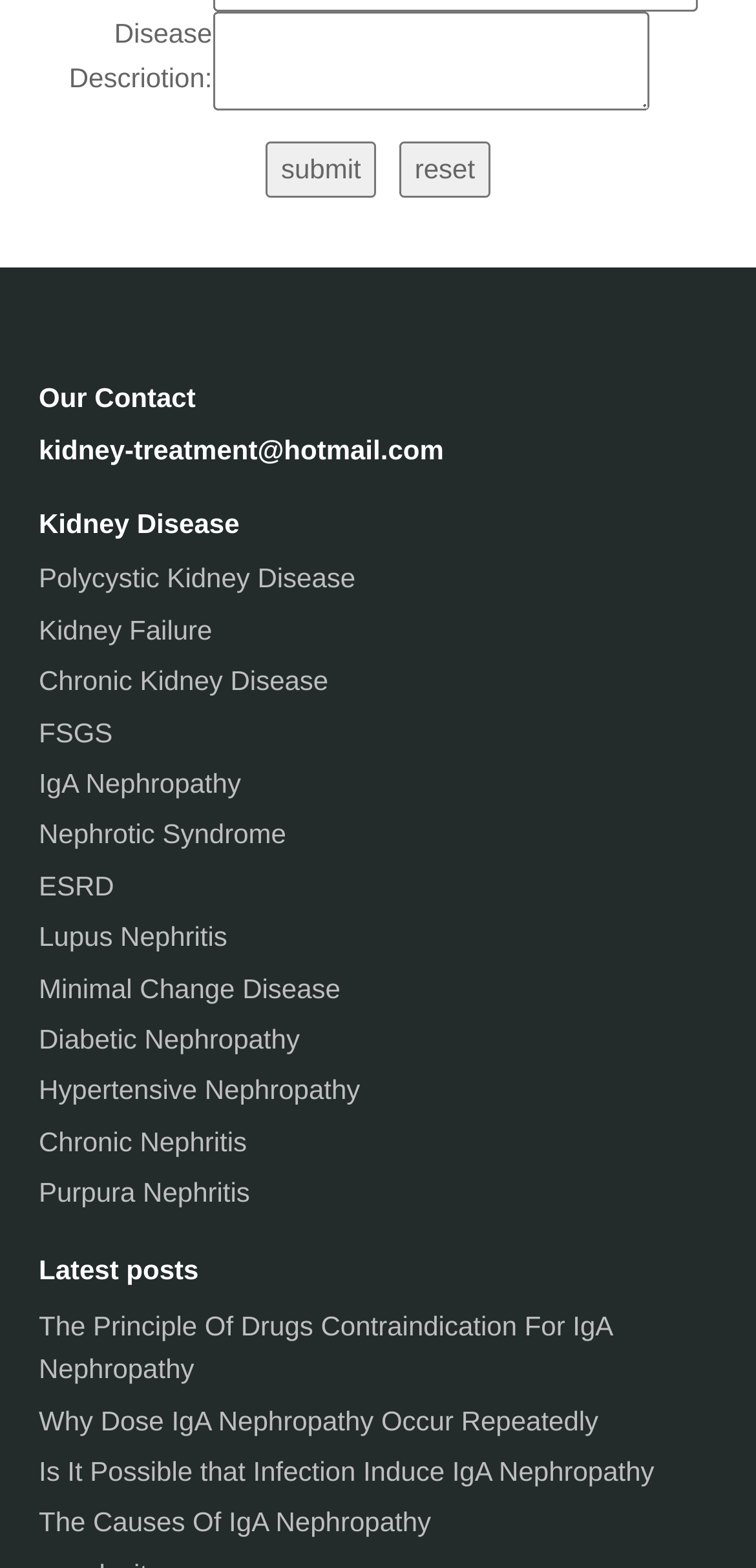How many links are under the 'Kidney Disease' heading?
Observe the image and answer the question with a one-word or short phrase response.

10